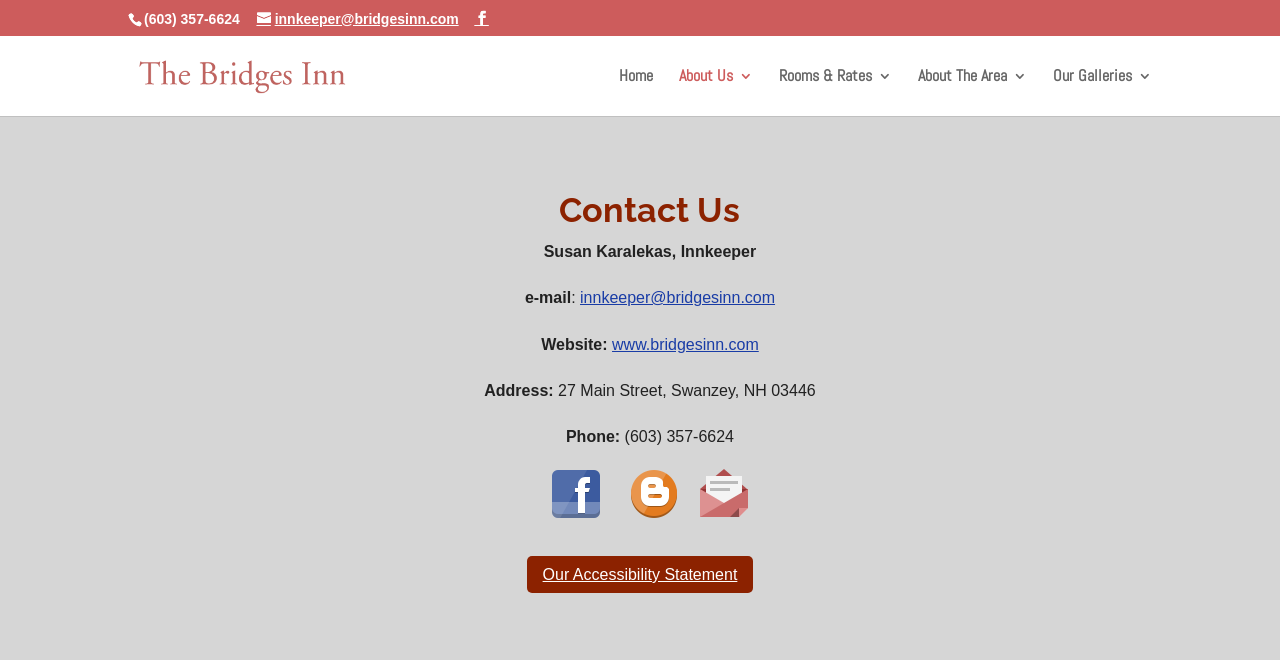Offer a meticulous description of the webpage's structure and content.

The webpage is about Bridges Inn, a bed and breakfast establishment. At the top, there is a section with contact information, including a phone number "(603) 357-6624" and an email address "innkeeper@bridgesinn.com". Next to the email address, there is a small icon. 

Below the contact information, there is a navigation menu with five links: "Home", "About Us 3", "Rooms & Rates 3", "About The Area 3", and "Our Galleries". 

The main content of the page is divided into two sections. On the left, there is a section titled "Contact Us" with the innkeeper's name, Susan Karalekas, and her contact information, including email address and website. Below that, there is the inn's address, phone number, and a few social media links. 

On the right side of the page, there is a section with a heading "Our Galleries", but it does not contain any images. At the bottom of the page, there is a link to the inn's accessibility statement.